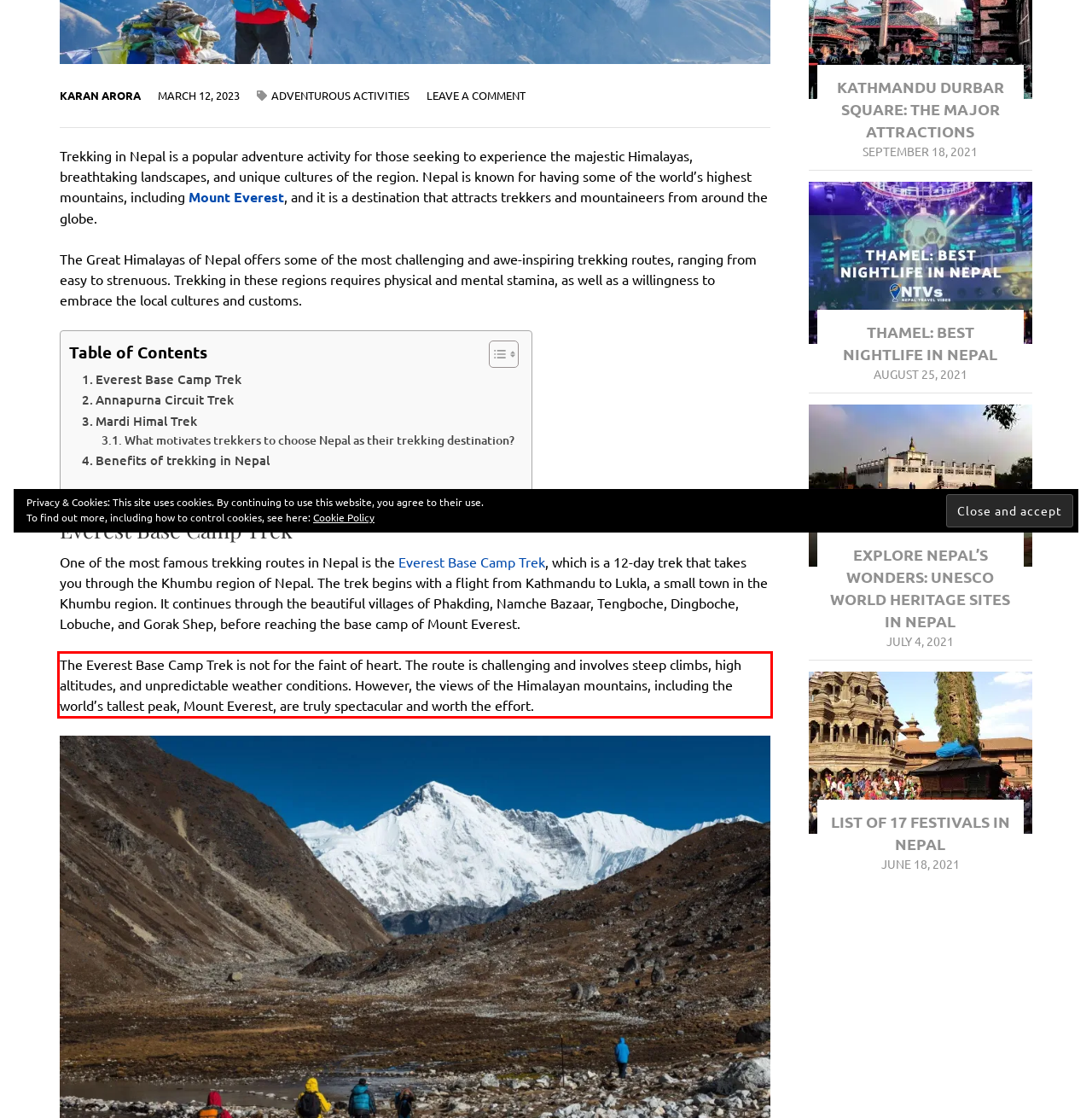By examining the provided screenshot of a webpage, recognize the text within the red bounding box and generate its text content.

The Everest Base Camp Trek is not for the faint of heart. The route is challenging and involves steep climbs, high altitudes, and unpredictable weather conditions. However, the views of the Himalayan mountains, including the world’s tallest peak, Mount Everest, are truly spectacular and worth the effort.